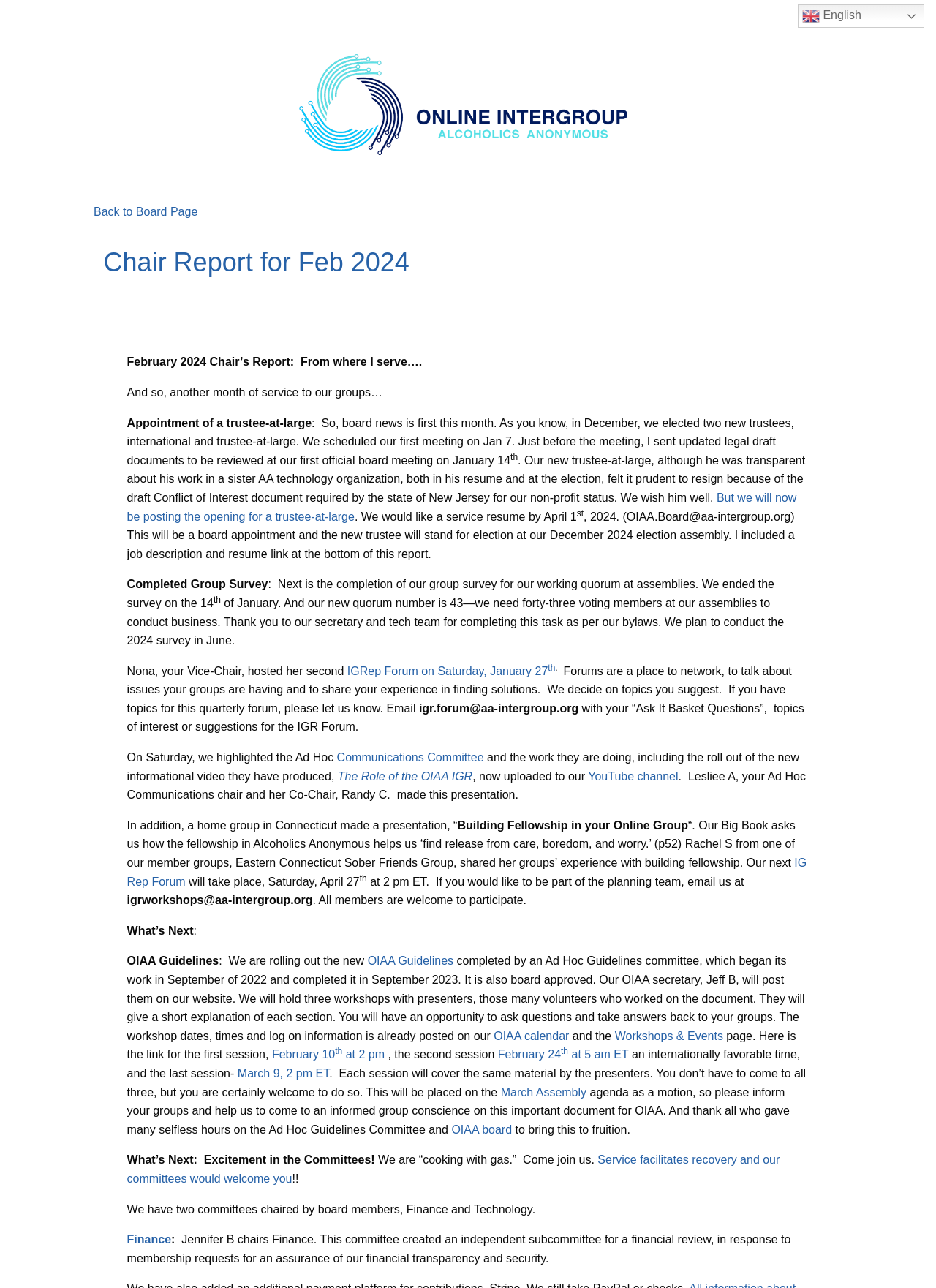Specify the bounding box coordinates of the area that needs to be clicked to achieve the following instruction: "Participate in the IGRep Forum on April 27".

[0.136, 0.665, 0.862, 0.689]